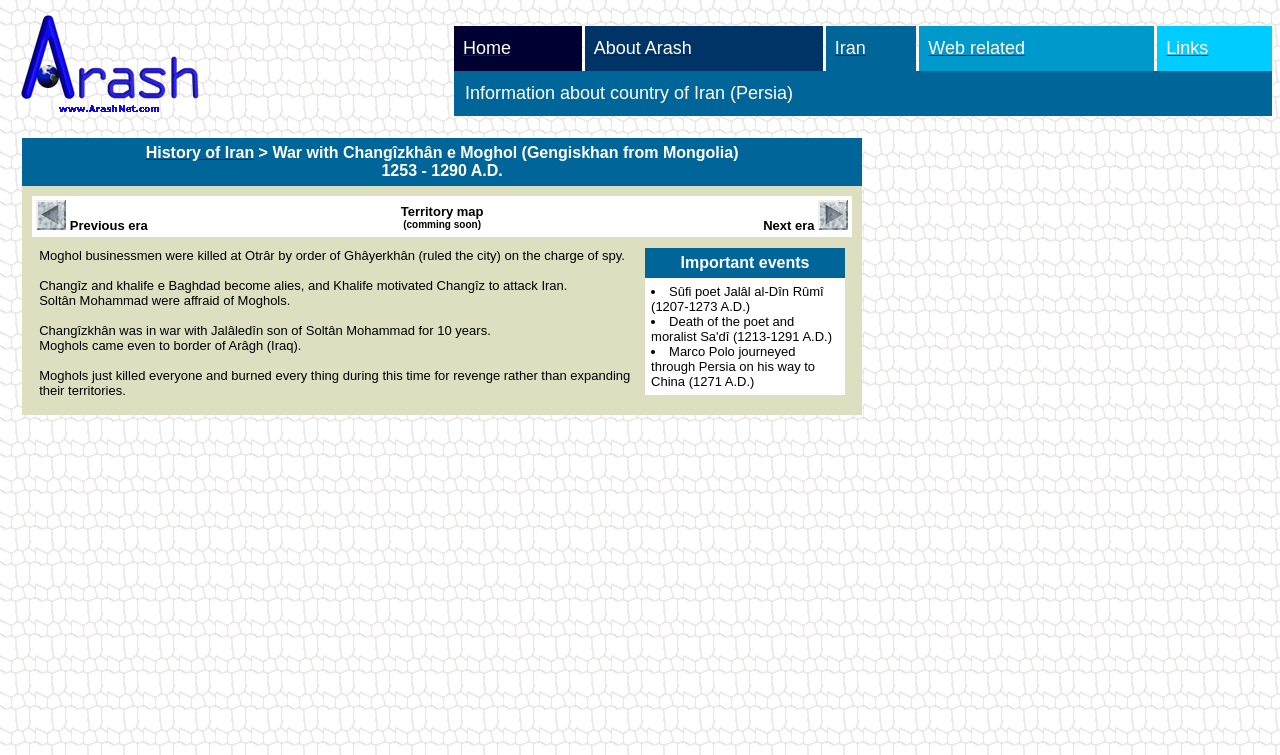Please identify the coordinates of the bounding box for the clickable region that will accomplish this instruction: "Click on 'Uncategorized'".

None